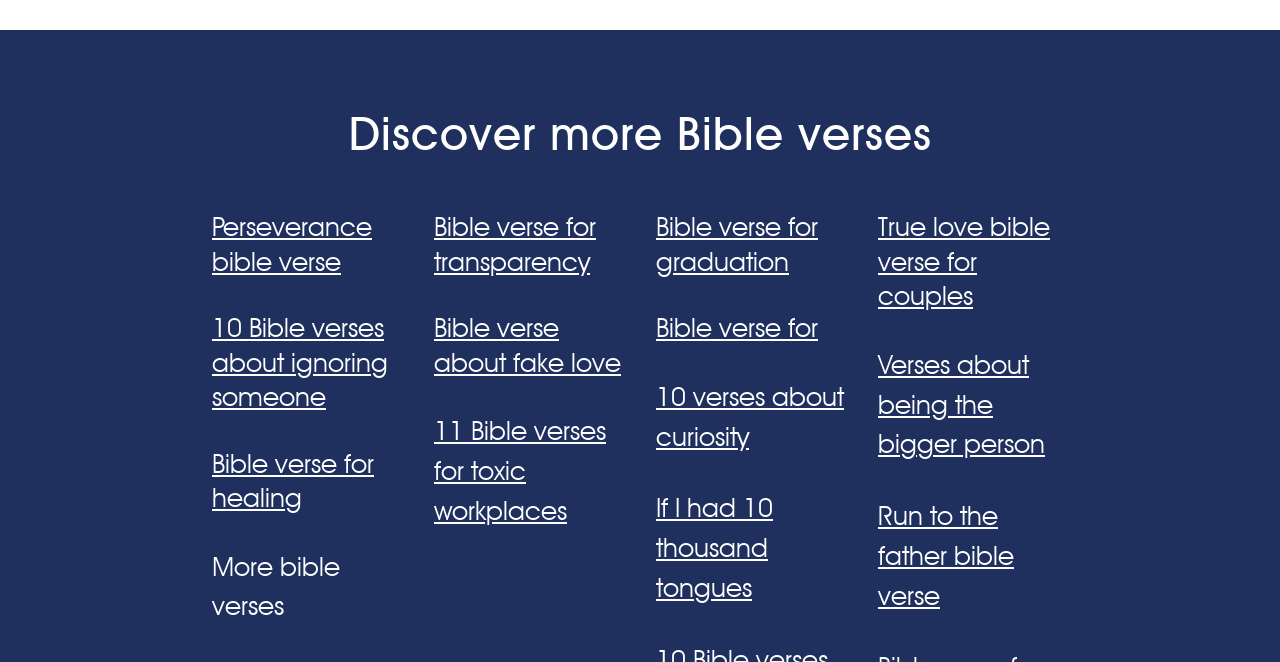Answer the following query concisely with a single word or phrase:
What is the theme of the webpage?

Bible verses